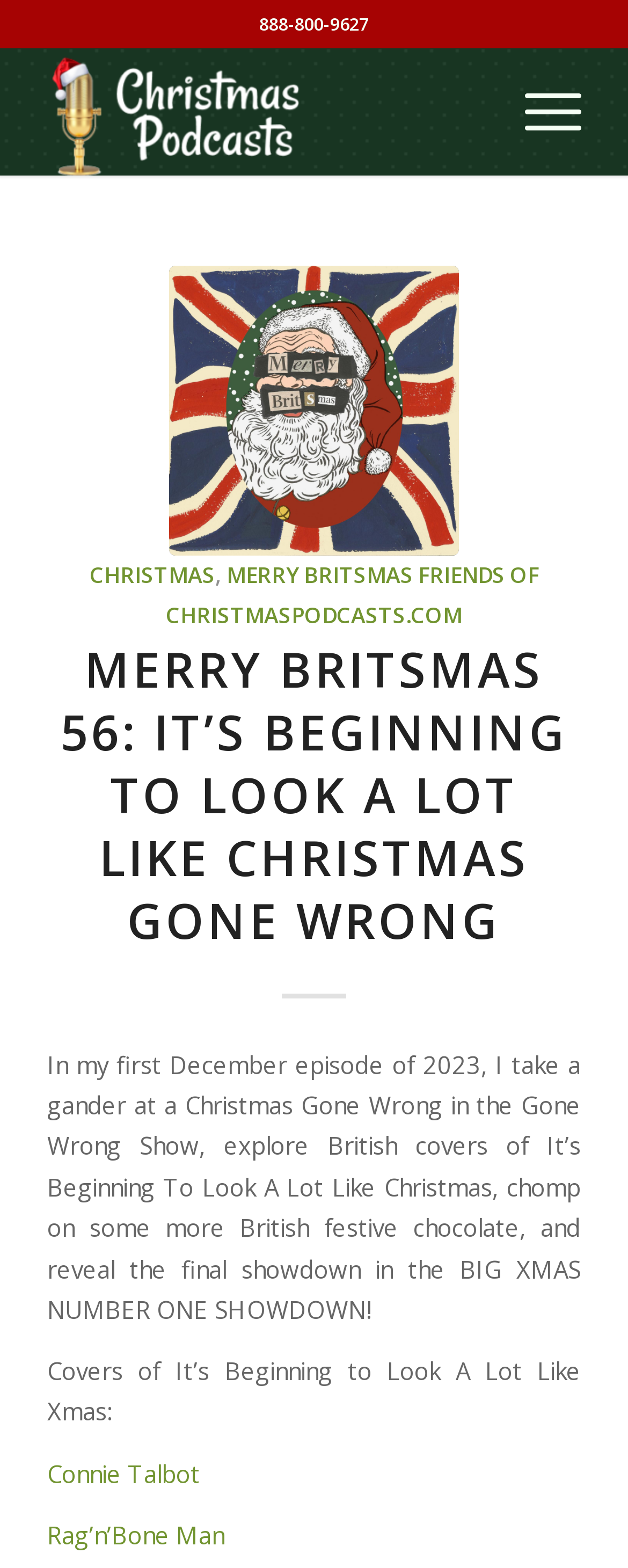Specify the bounding box coordinates of the region I need to click to perform the following instruction: "Click on the 'Merry Britsmas' link". The coordinates must be four float numbers in the range of 0 to 1, i.e., [left, top, right, bottom].

[0.269, 0.169, 0.731, 0.354]